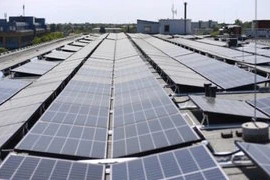Create a detailed narrative for the image.

The image depicts a large array of solar panels installed on the rooftop of a building, showcasing a clean and sustainable energy solution. The panels are neatly arranged in rows, angled to maximize sunlight absorption. This installation illustrates the growing trend of utilizing renewable energy sources, reflecting advancements in solar technology. Such systems are crucial for reducing carbon footprints and enhancing energy independence, in line with the EU's energy performance goals. The image is part of a broader discussion on initiatives like the EU Solar Rooftop Standard, which aims to significantly increase the installation of photovoltaic systems across Europe.